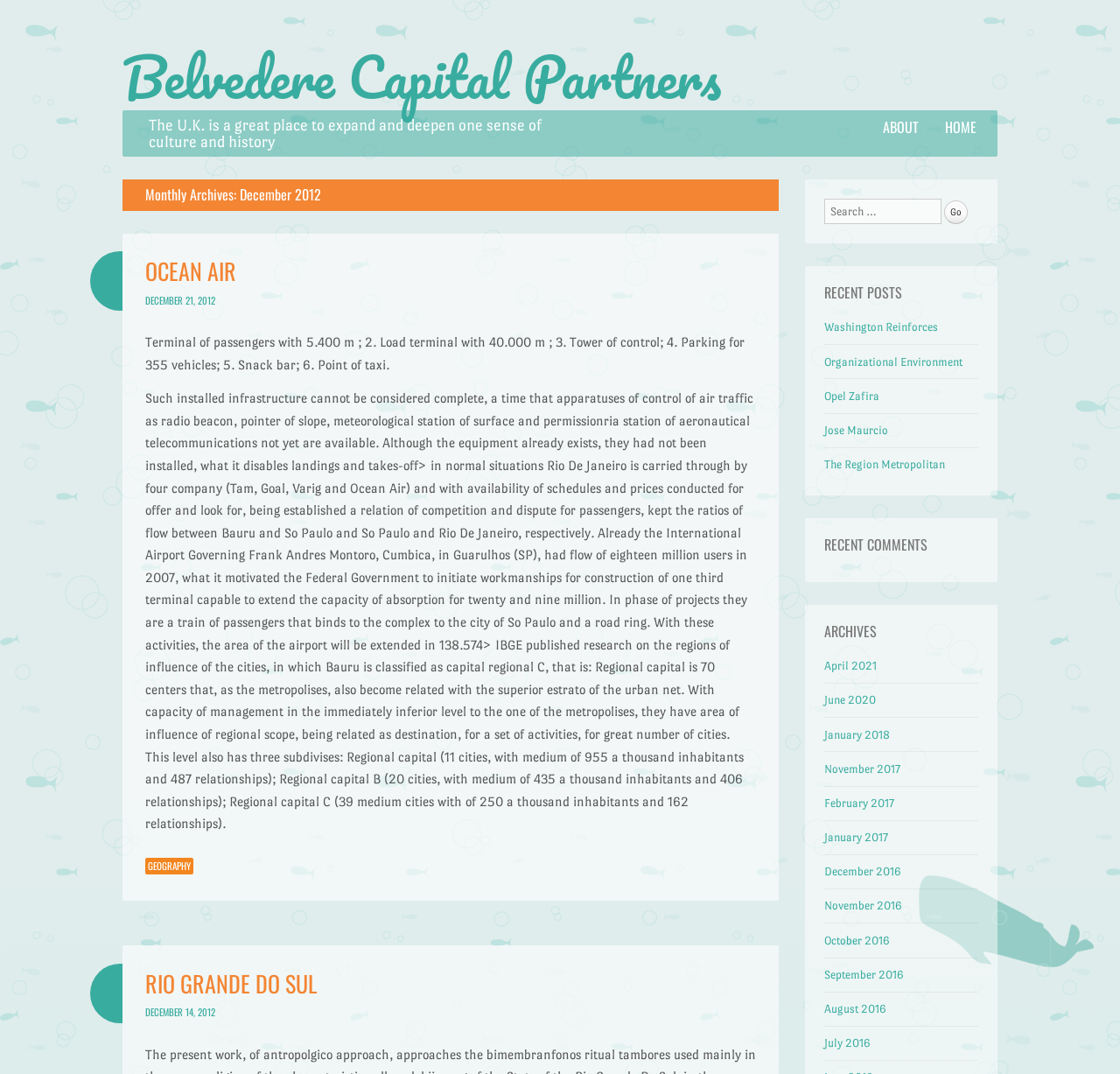What is the classification of Bauru according to IBGE research?
Look at the screenshot and respond with a single word or phrase.

Regional capital C